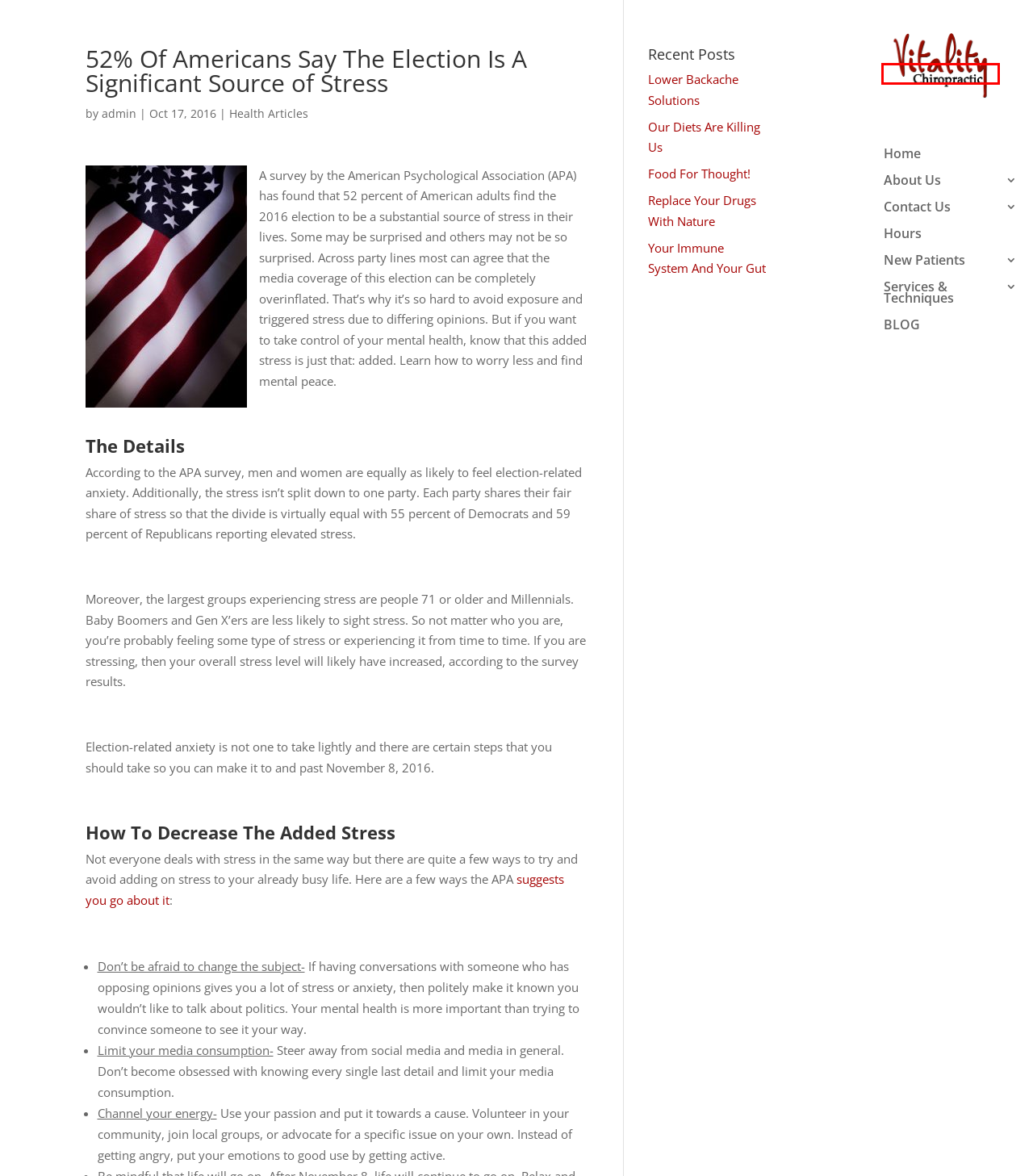Given a screenshot of a webpage with a red bounding box highlighting a UI element, choose the description that best corresponds to the new webpage after clicking the element within the red bounding box. Here are your options:
A. New Patients | Vitality Chiropractic
B. admin | Vitality Chiropractic
C. ABOUT US | Vitality Chiropractic
D. BLOG | Vitality Chiropractic
E. Services & Techniques | Vitality Chiropractic
F. Vitality Chiropractic | Chiropractor in Sioux Falls, SD
G. Food For Thought! | Vitality Chiropractic
H. Health Articles | Vitality Chiropractic

F